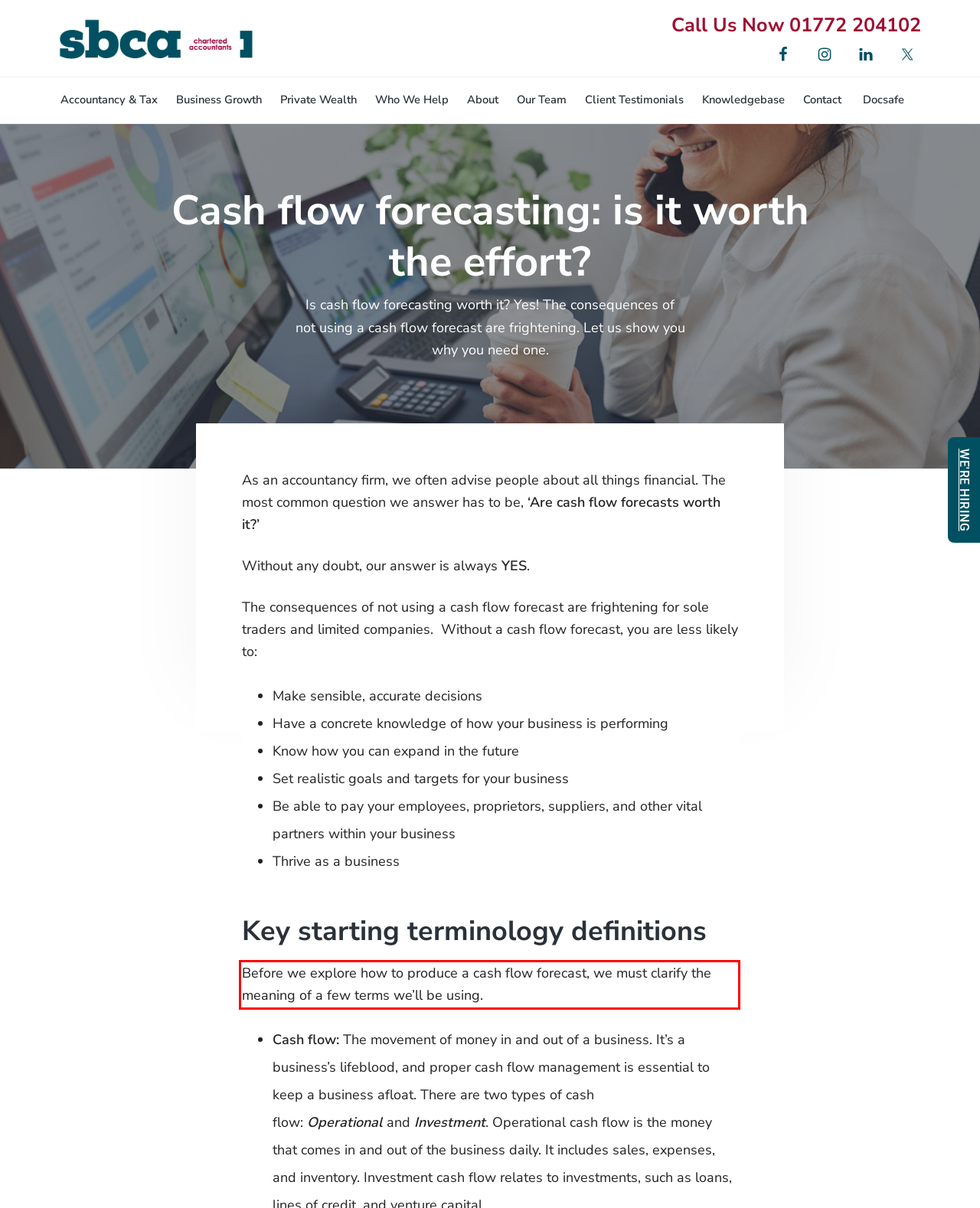Please identify and extract the text content from the UI element encased in a red bounding box on the provided webpage screenshot.

Before we explore how to produce a cash flow forecast, we must clarify the meaning of a few terms we’ll be using.